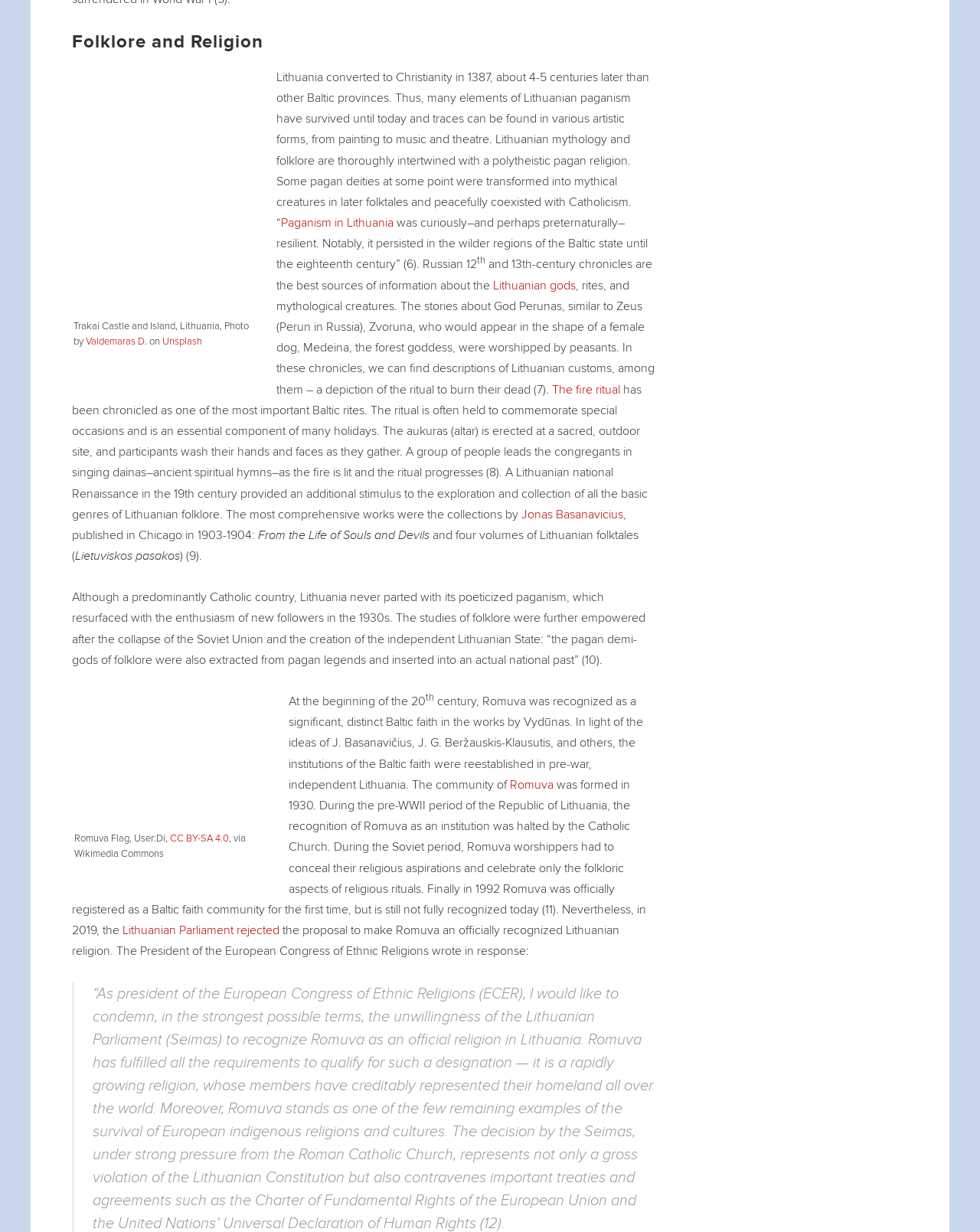Please respond to the question with a concise word or phrase:
What is the name of the Lithuanian god mentioned in the text?

Perunas